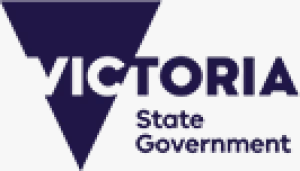What is written below 'VICTORIA'?
Provide a detailed and extensive answer to the question.

The caption states that below 'VICTORIA', the words 'State Government' are presented in a smaller font, also in white, which provides additional information about the logo.